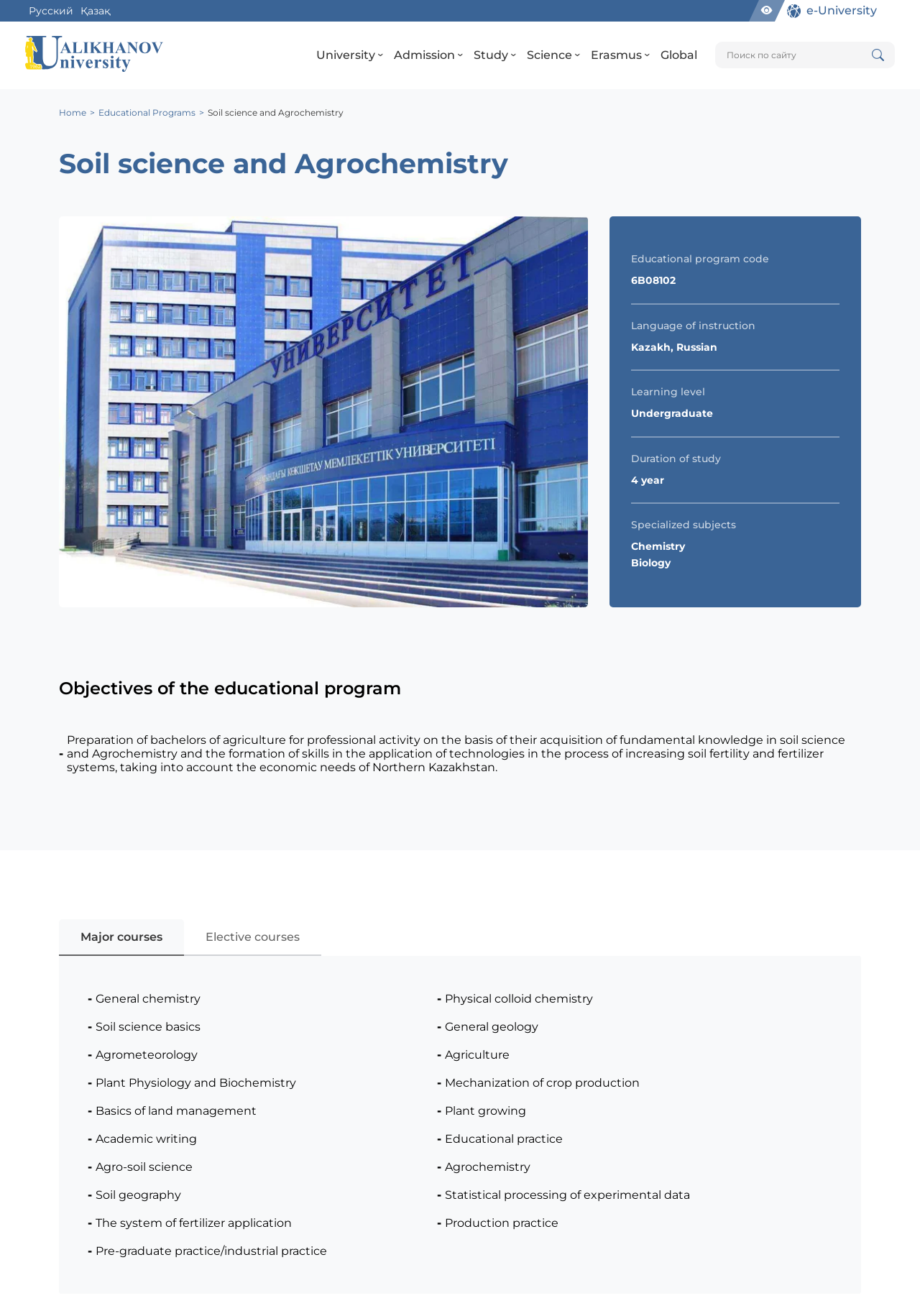Based on the image, give a detailed response to the question: What is the objective of the educational program?

I found the answer by looking at the section 'Objectives of the educational program'. The static text describes the objective of the educational program as 'Preparation of bachelors of agriculture for professional activity...'.